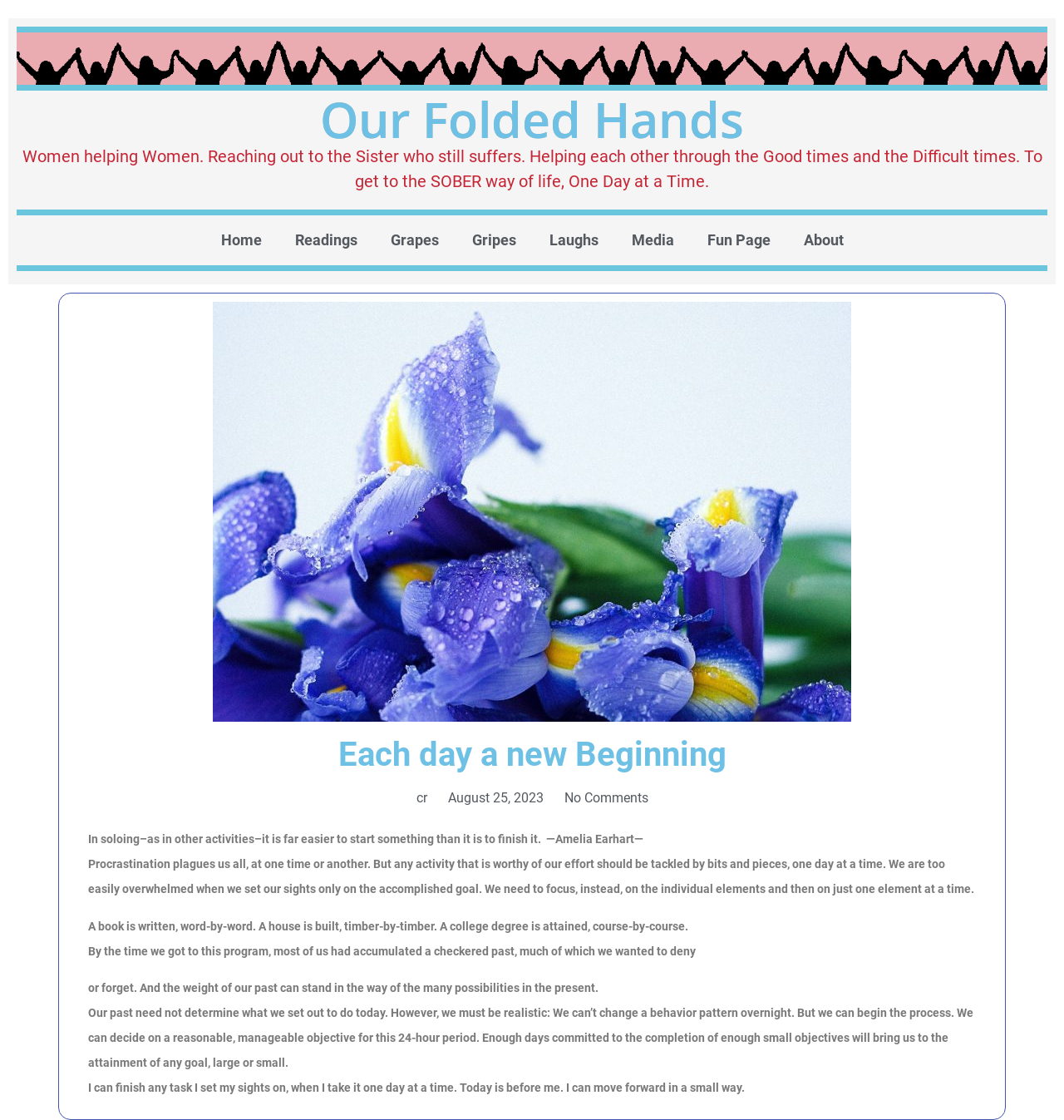Using the details from the image, please elaborate on the following question: What is the date mentioned on the webpage?

The static text 'August 25, 2023' indicates the date mentioned on the webpage, which is likely the date of publication or update of the content.